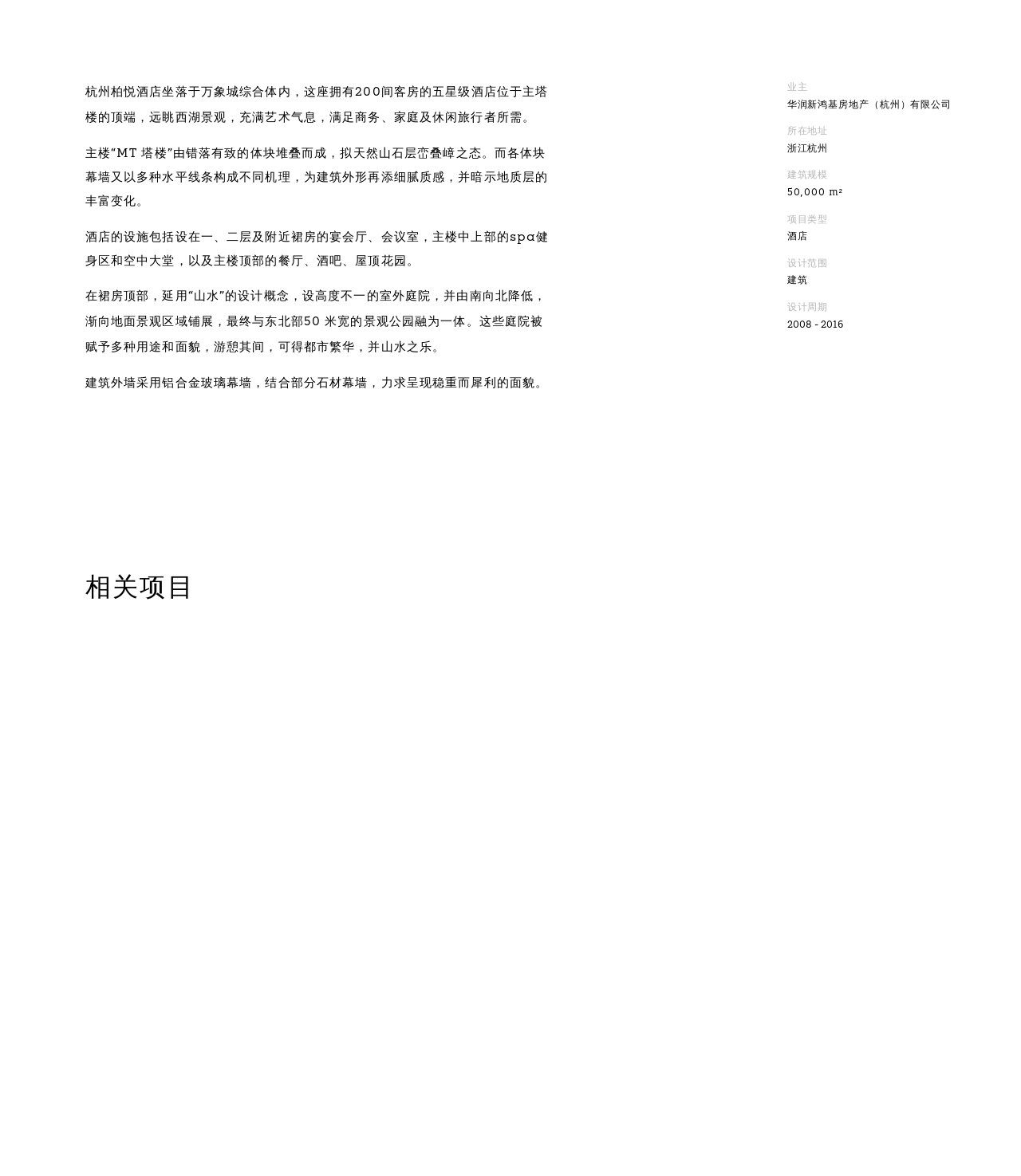What is the location of 杭州柏悦酒店?
Please use the image to deliver a detailed and complete answer.

Based on the text '杭州柏悦酒店坐落于万象城综合体内', we can determine that the location of 杭州柏悦酒店 is 万象城综合体内.